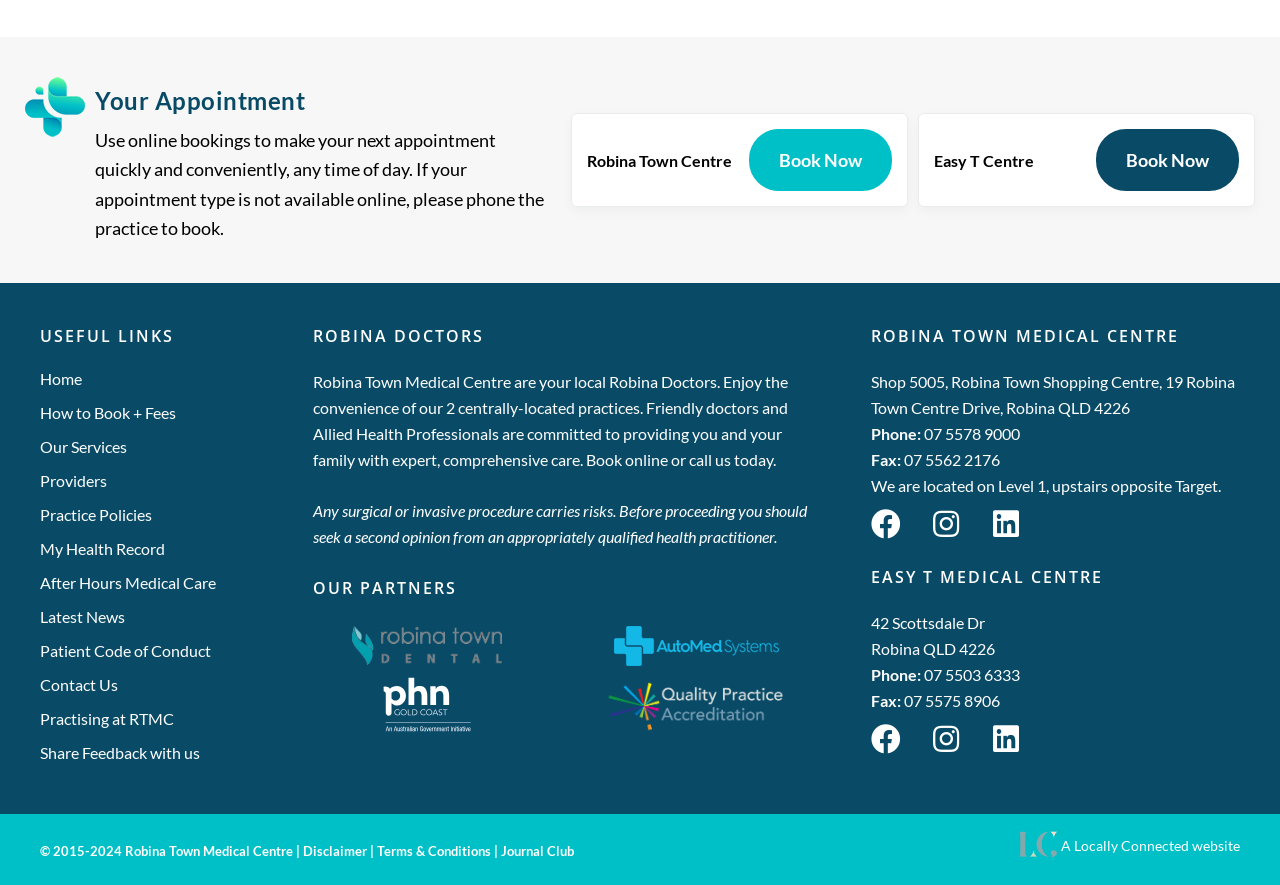Determine the bounding box coordinates of the target area to click to execute the following instruction: "Call the Robina Town Medical Centre."

[0.722, 0.479, 0.797, 0.501]